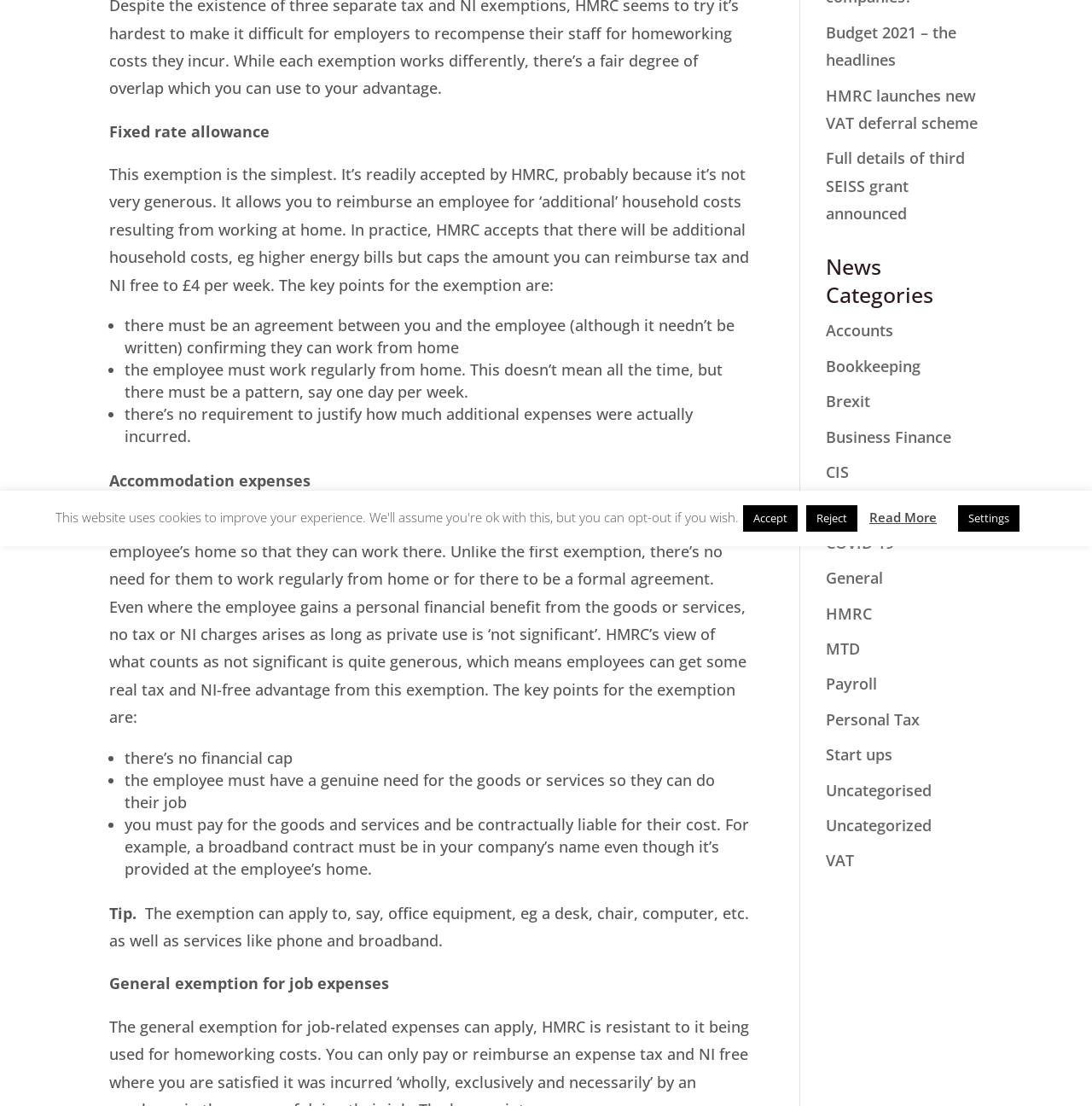Show the bounding box coordinates for the HTML element described as: "2020 Theology & Peace Conference".

None